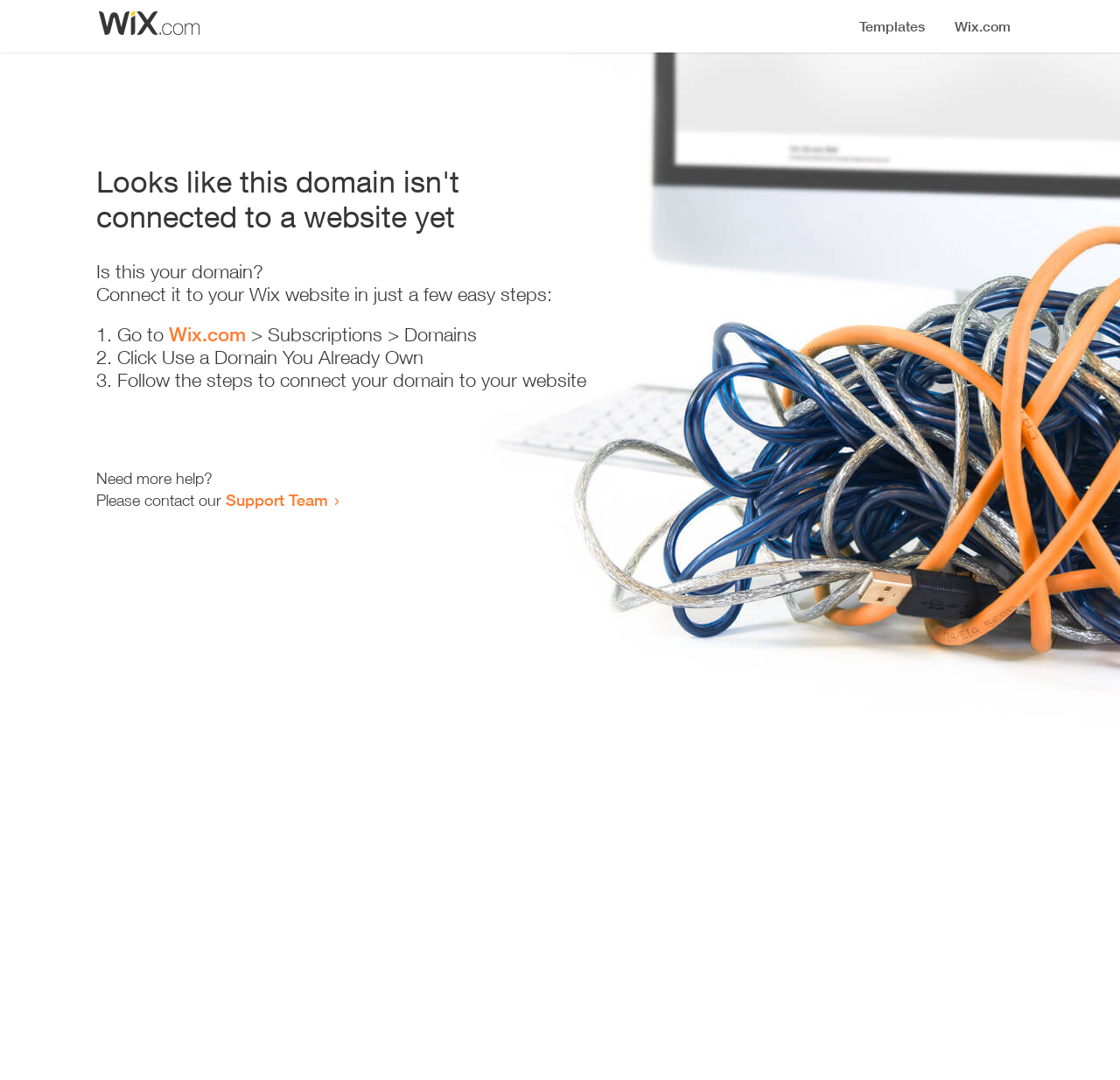Create a detailed summary of the webpage's content and design.

The webpage appears to be an error page, indicating that a domain is not connected to a website yet. At the top, there is a small image, likely a logo or icon. Below the image, a prominent heading reads "Looks like this domain isn't connected to a website yet". 

Underneath the heading, there is a series of instructions to connect the domain to a Wix website. The instructions are presented in a step-by-step format, with each step numbered and accompanied by a brief description. The first step is to go to Wix.com, followed by navigating to the Subscriptions and Domains section. The second step is to click "Use a Domain You Already Own", and the third step is to follow the instructions to connect the domain to the website.

At the bottom of the page, there is a section offering additional help, with a message "Need more help?" followed by an invitation to contact the Support Team via a link.